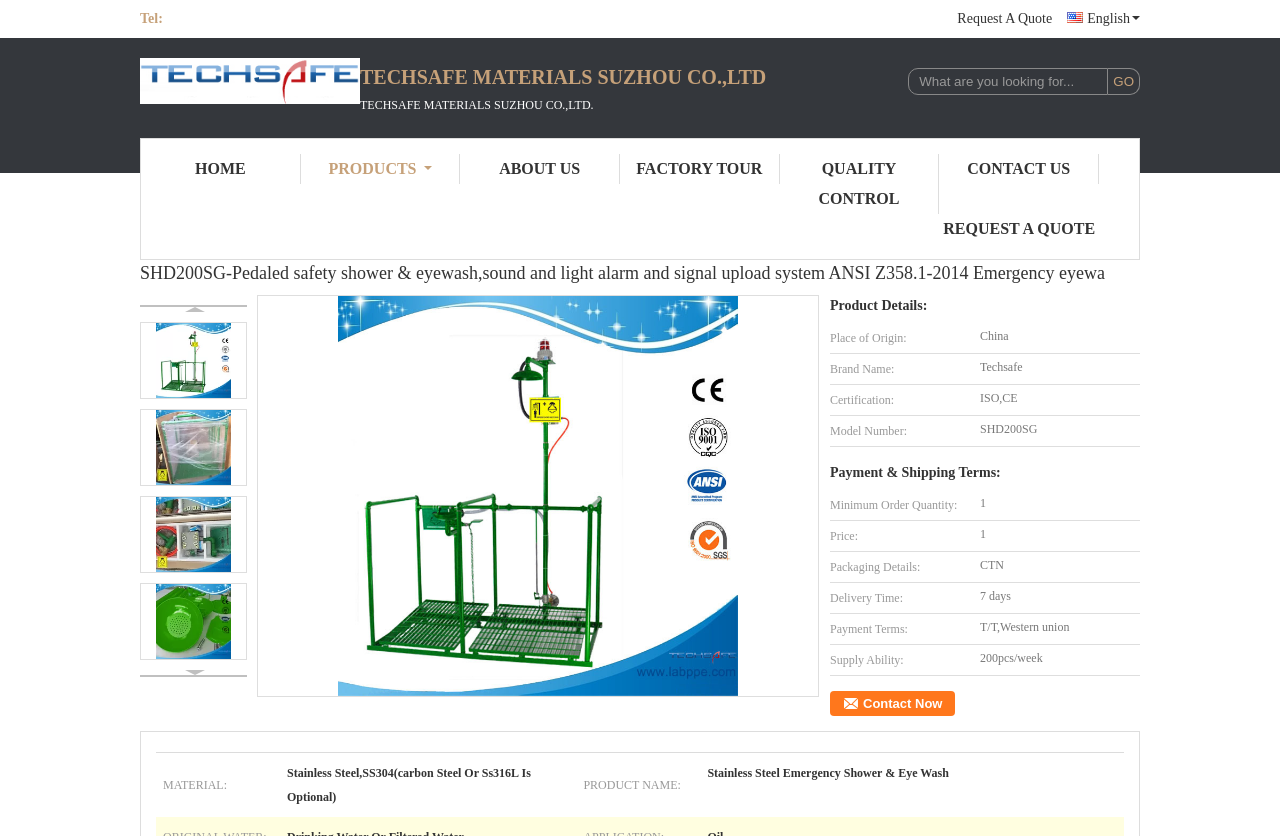Could you specify the bounding box coordinates for the clickable section to complete the following instruction: "Go to the home page"?

[0.11, 0.184, 0.235, 0.22]